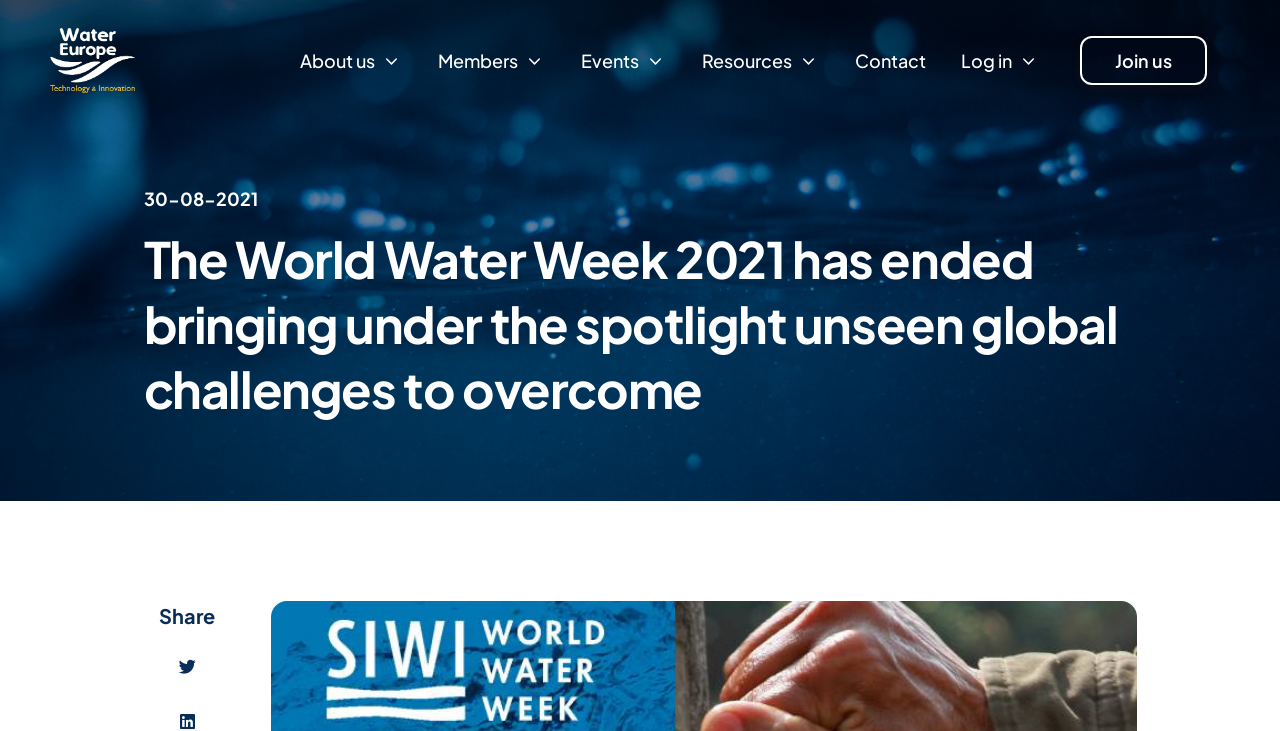Identify the bounding box coordinates for the element you need to click to achieve the following task: "Click on Log in". The coordinates must be four float values ranging from 0 to 1, formatted as [left, top, right, bottom].

[0.751, 0.064, 0.812, 0.101]